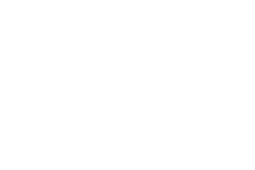Compose an extensive description of the image.

The image features a visually striking and professional logo for a service provider specializing in CCTV camera installation, inverter systems, solar energy solutions, and general electrical installations. This logo highlights the company's commitment to modern technology and security services, indicating its expertise in providing reliable installations and maintenance for various electrical solutions. The association with advanced technology is underscored by the clean lines and bold design elements, which aim to evoke trust and professionalism, attracting potential customers seeking high-quality service in the realm of electrical installations and security systems.